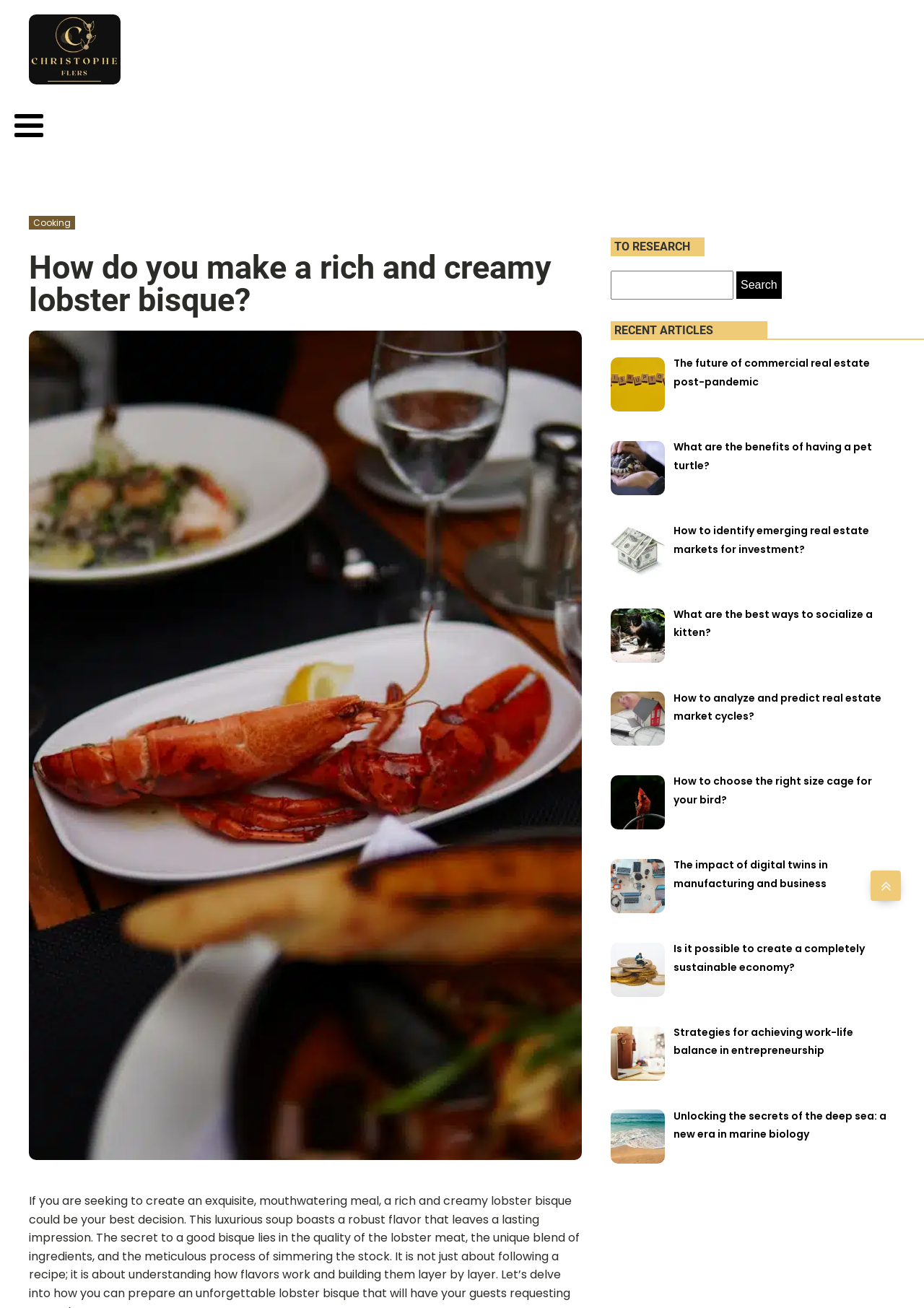What is the topic of the main heading?
Answer with a single word or phrase by referring to the visual content.

Lobster Bisque